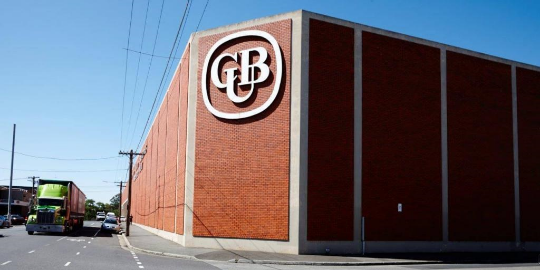What is the type of industry depicted?
Based on the image, provide a one-word or brief-phrase response.

Brewing